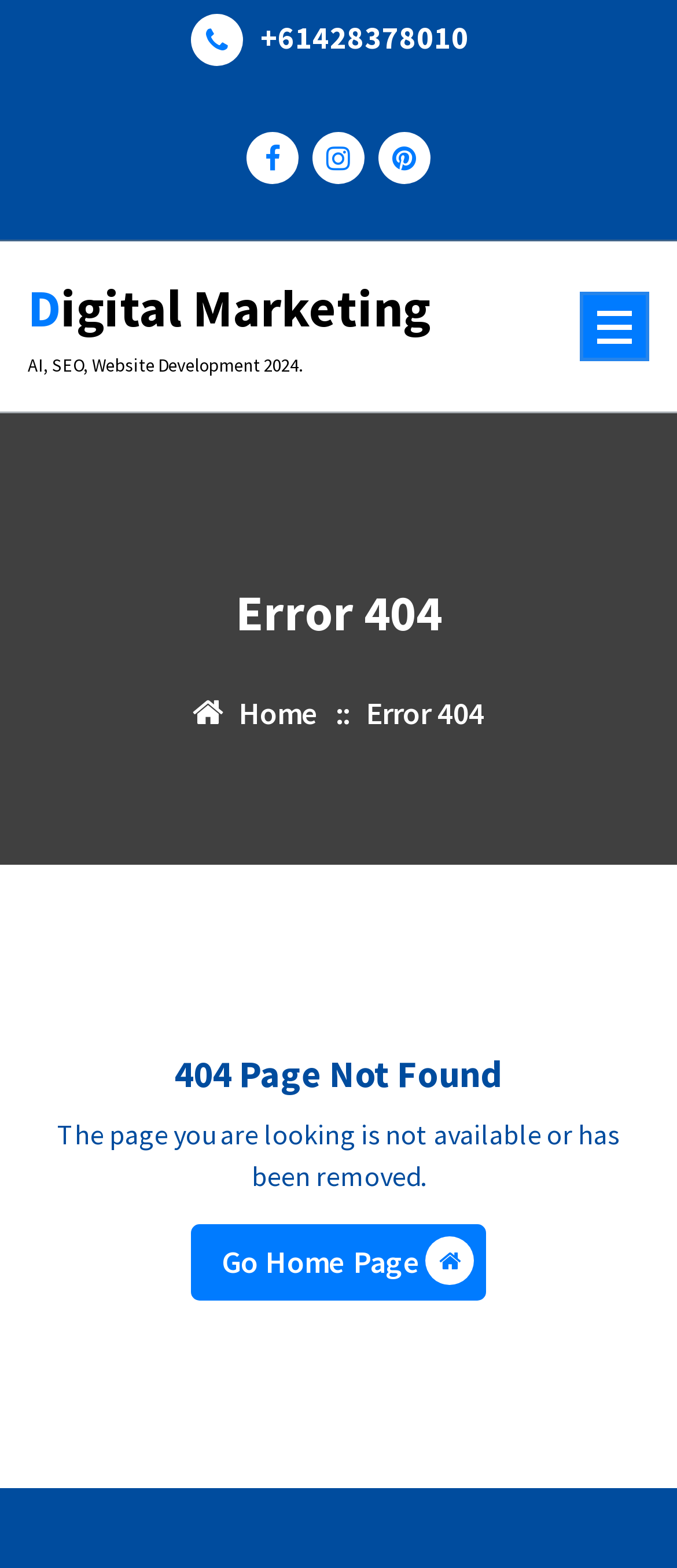What is the phone number displayed on the page?
Please provide a comprehensive answer based on the visual information in the image.

The phone number is displayed as a heading element on the page, and it is also a link. It is located near the top of the page, and its bounding box coordinates are [0.385, 0.012, 0.692, 0.036].